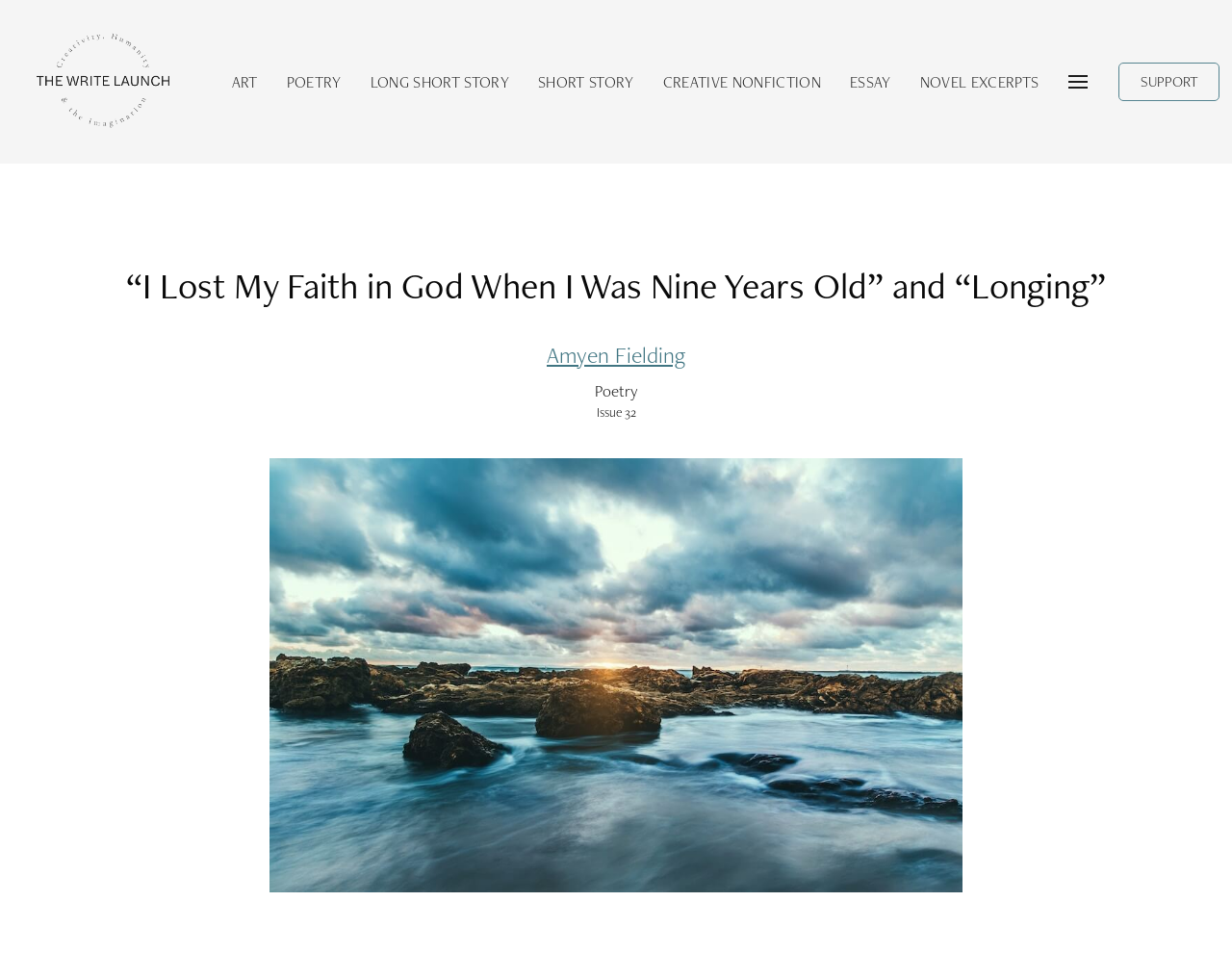Please find the bounding box coordinates of the element that must be clicked to perform the given instruction: "Click on the 'ART' link". The coordinates should be four float numbers from 0 to 1, i.e., [left, top, right, bottom].

[0.184, 0.073, 0.213, 0.099]